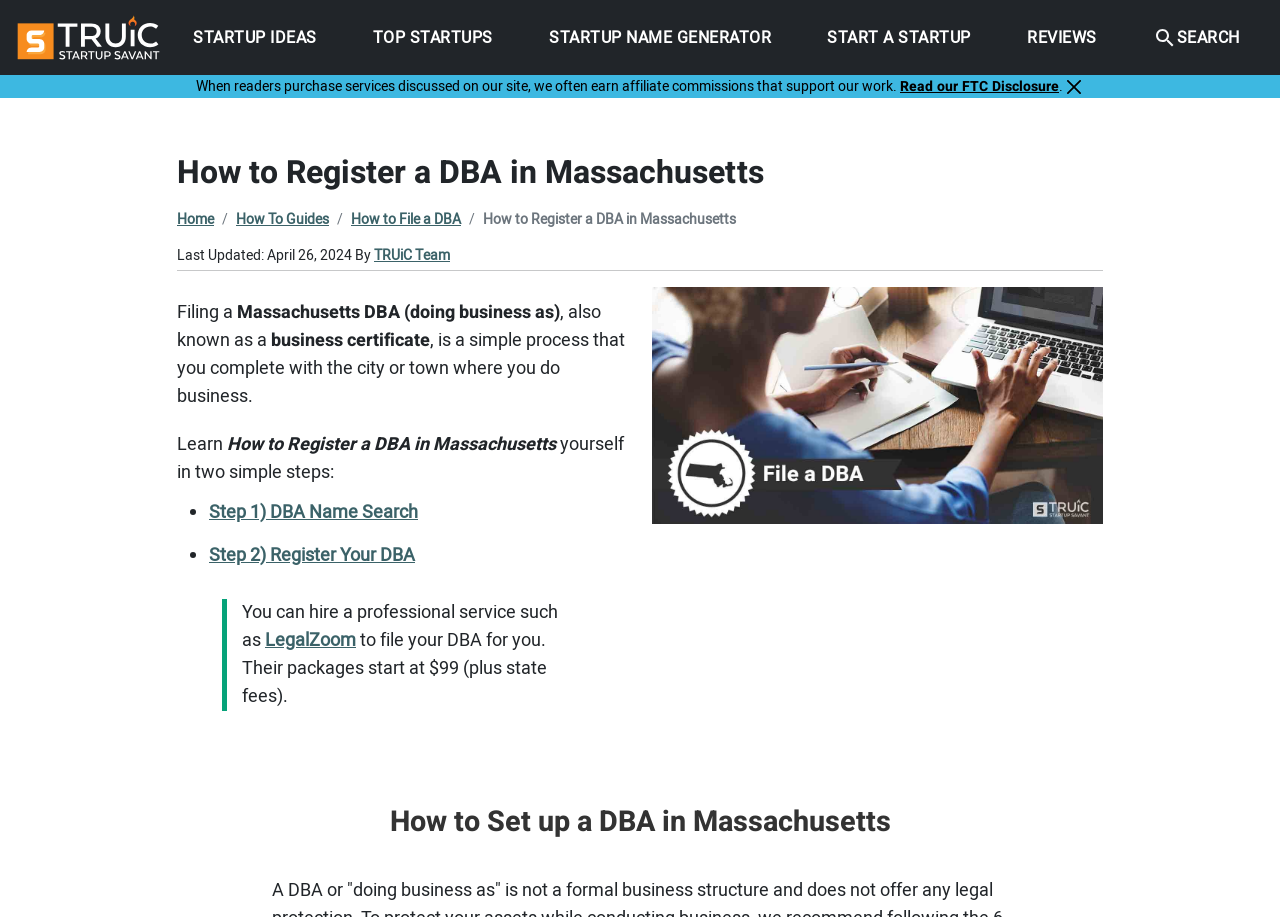Please determine the bounding box coordinates of the element to click on in order to accomplish the following task: "Click the 'STARTUP IDEAS' link". Ensure the coordinates are four float numbers ranging from 0 to 1, i.e., [left, top, right, bottom].

[0.145, 0.0, 0.254, 0.082]